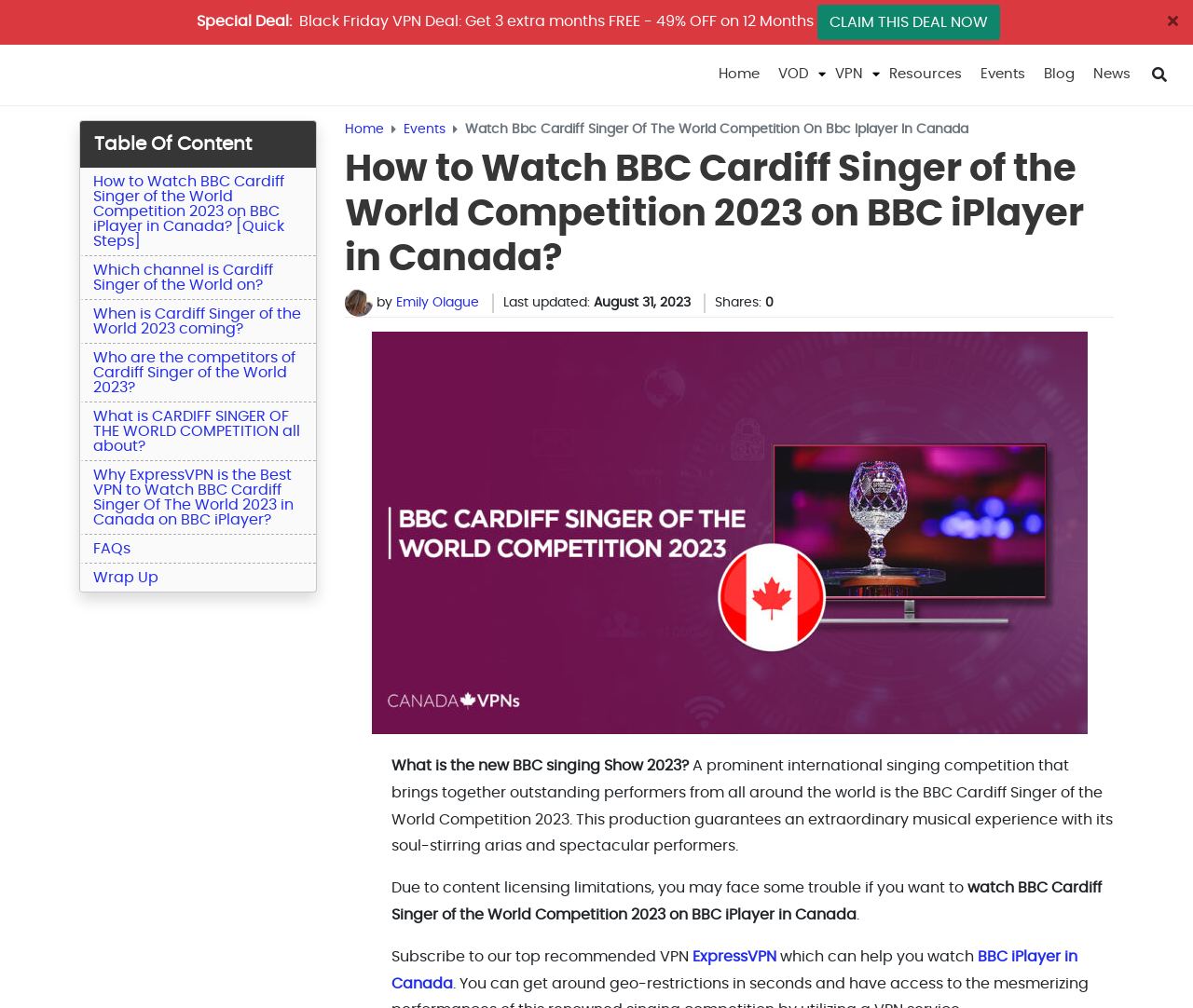Indicate the bounding box coordinates of the clickable region to achieve the following instruction: "Navigate to the next page."

None